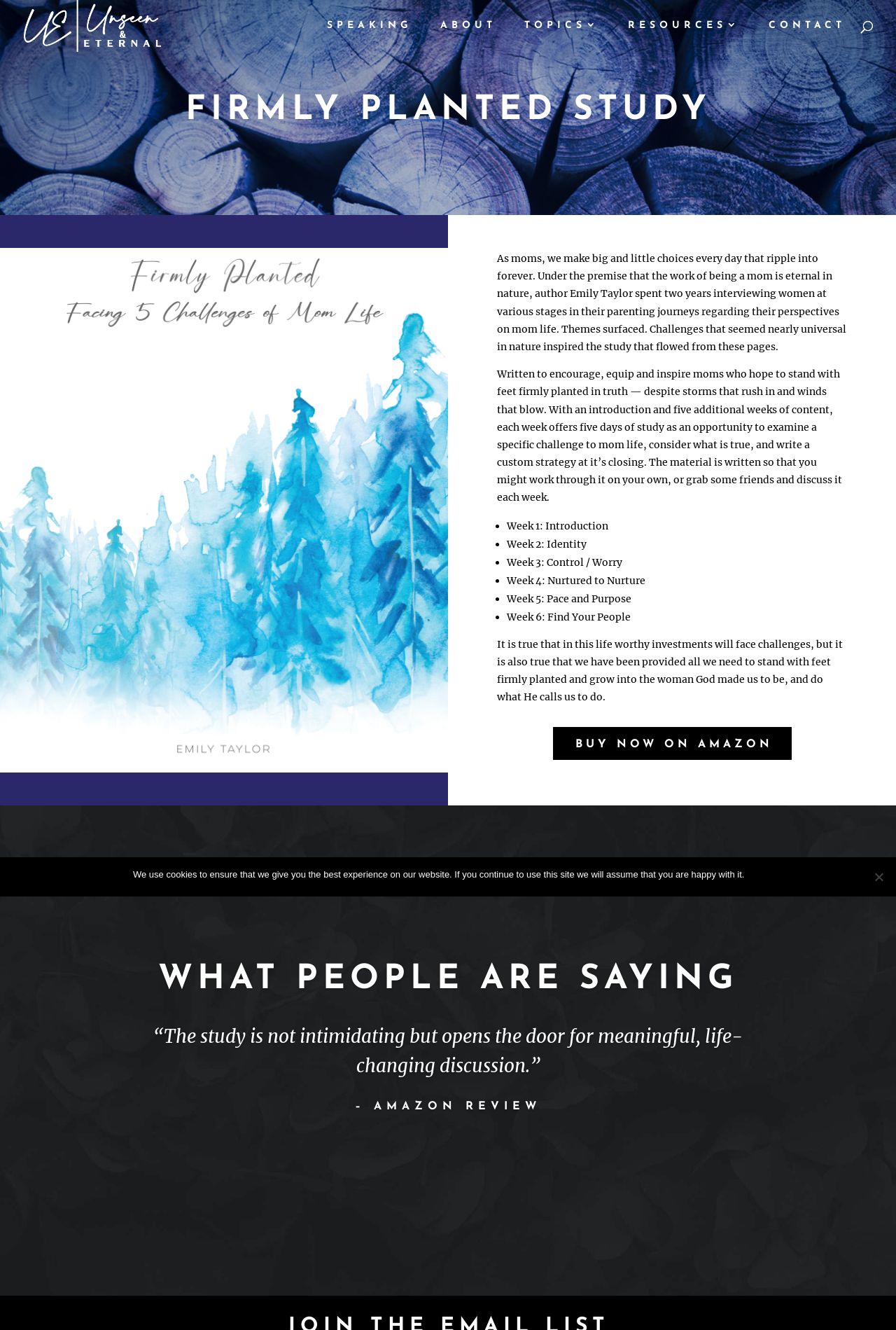Locate the bounding box coordinates of the clickable area to execute the instruction: "Learn how to 'make money while advertising your business'". Provide the coordinates as four float numbers between 0 and 1, represented as [left, top, right, bottom].

None